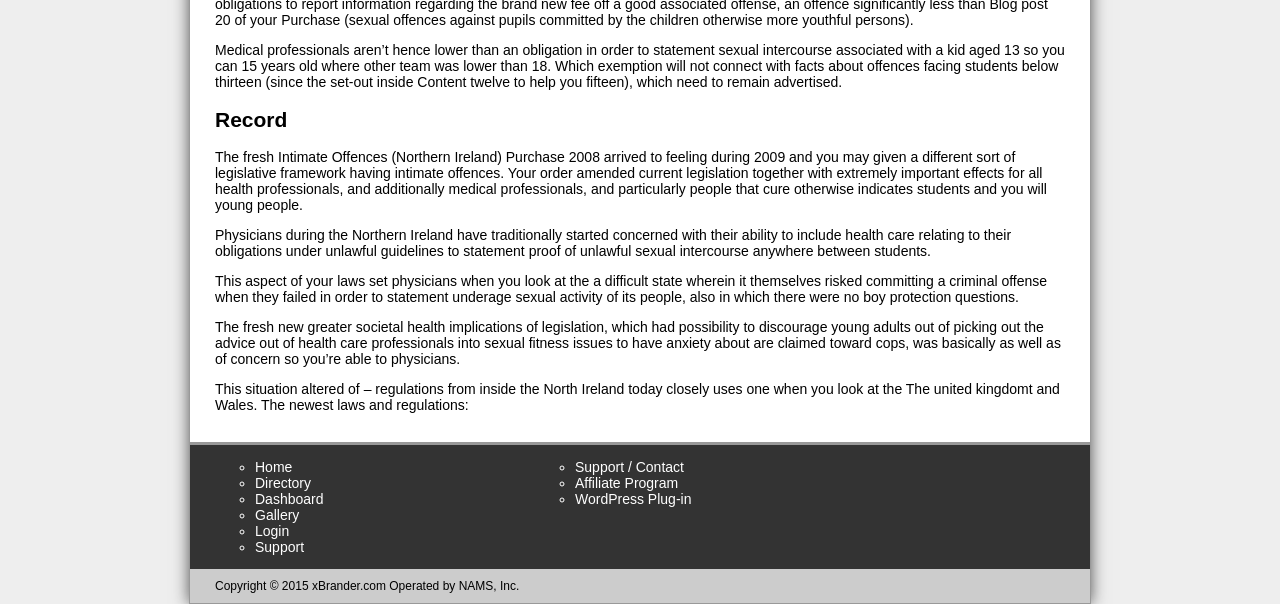What is the name of the legislation that amended current laws?
Using the image, elaborate on the answer with as much detail as possible.

The StaticText element with ID 143 mentions that The Sexual Offences (Northern Ireland) Order 2008 came into effect in 2009 and provided a new legislative framework for sexual offences, which amended current legislation and had significant implications for healthcare professionals.